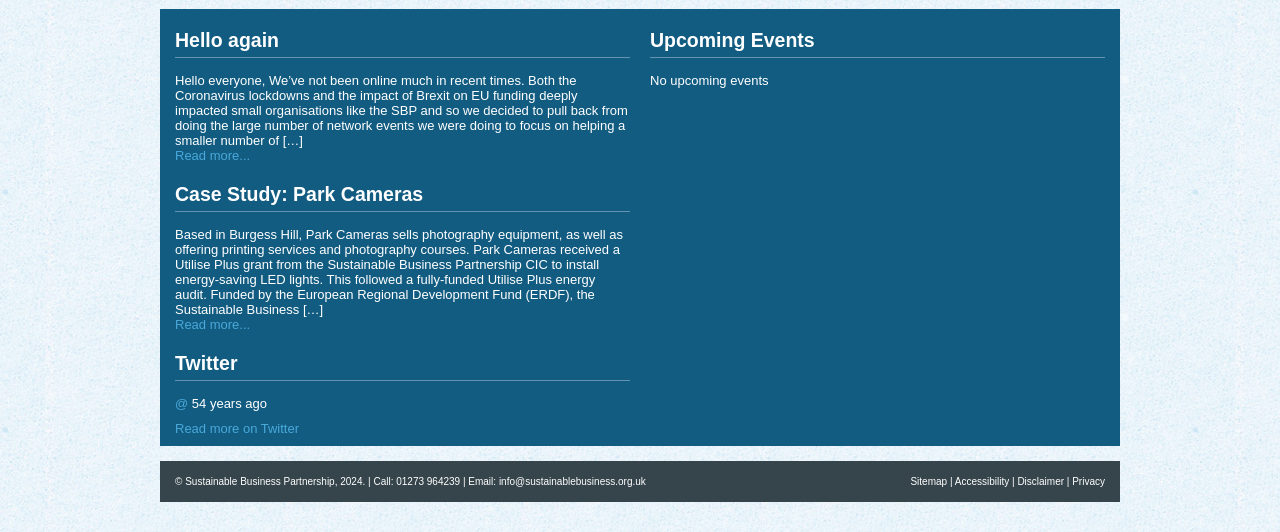Could you highlight the region that needs to be clicked to execute the instruction: "View the sitemap"?

[0.711, 0.895, 0.74, 0.916]